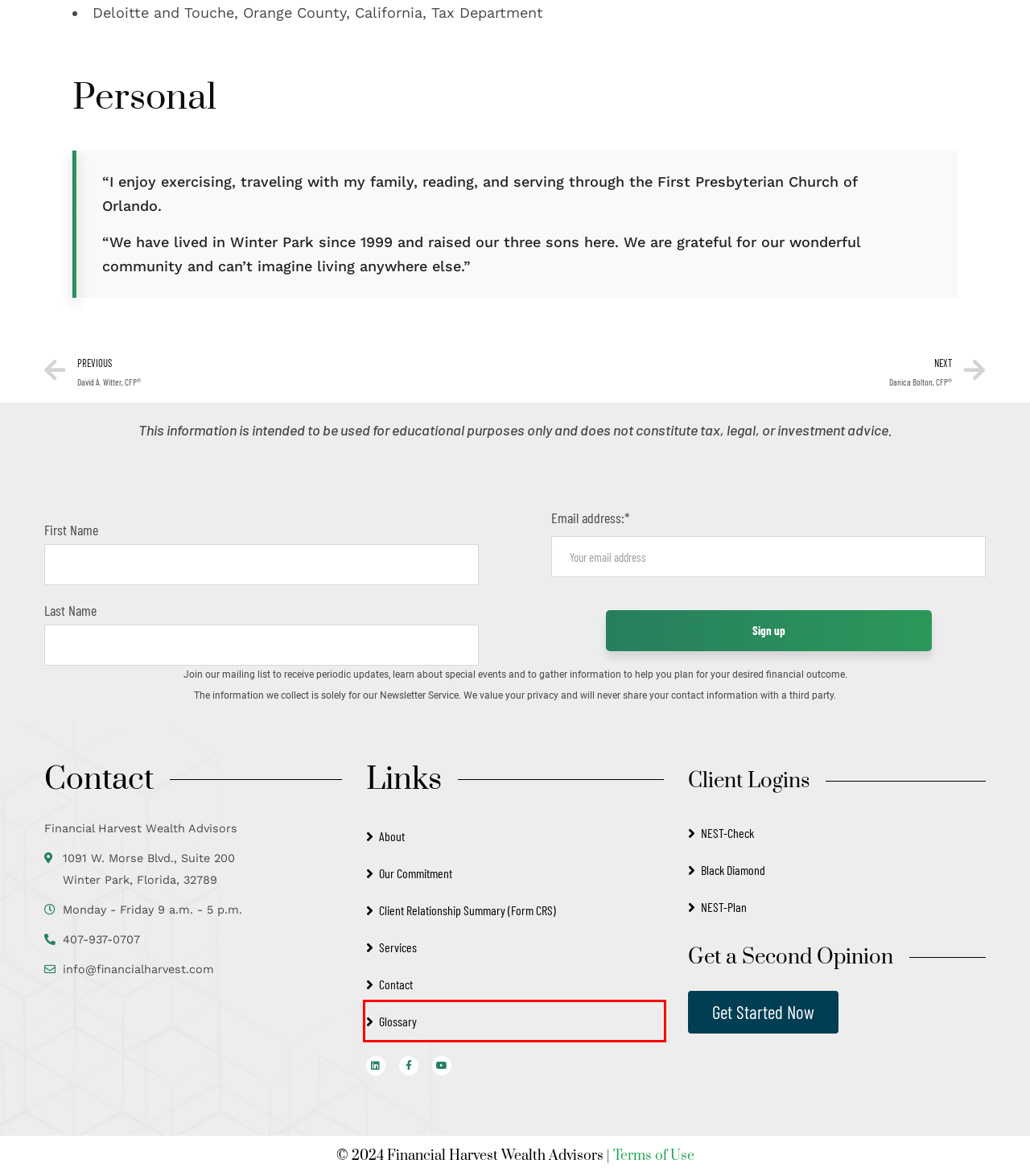Inspect the screenshot of a webpage with a red rectangle bounding box. Identify the webpage description that best corresponds to the new webpage after clicking the element inside the bounding box. Here are the candidates:
A. Danica Bolton, CFP® - Financial Harvest Wealth Advisors
B. Glossary - Financial Harvest Wealth Advisors
C. Terms Of Use - Financial Harvest Wealth Advisors
D. Crown Of Life Advisors Financial Harvest Weath Advisors
E. Our Commitment - Financial Harvest Wealth Advisors
F. Sign In
G. David A. Witter, CFP® - Financial Harvest Wealth Advisors
H. Your Free Financial Planning Second Opinion - Financial Harvest Wealth Advisors

B